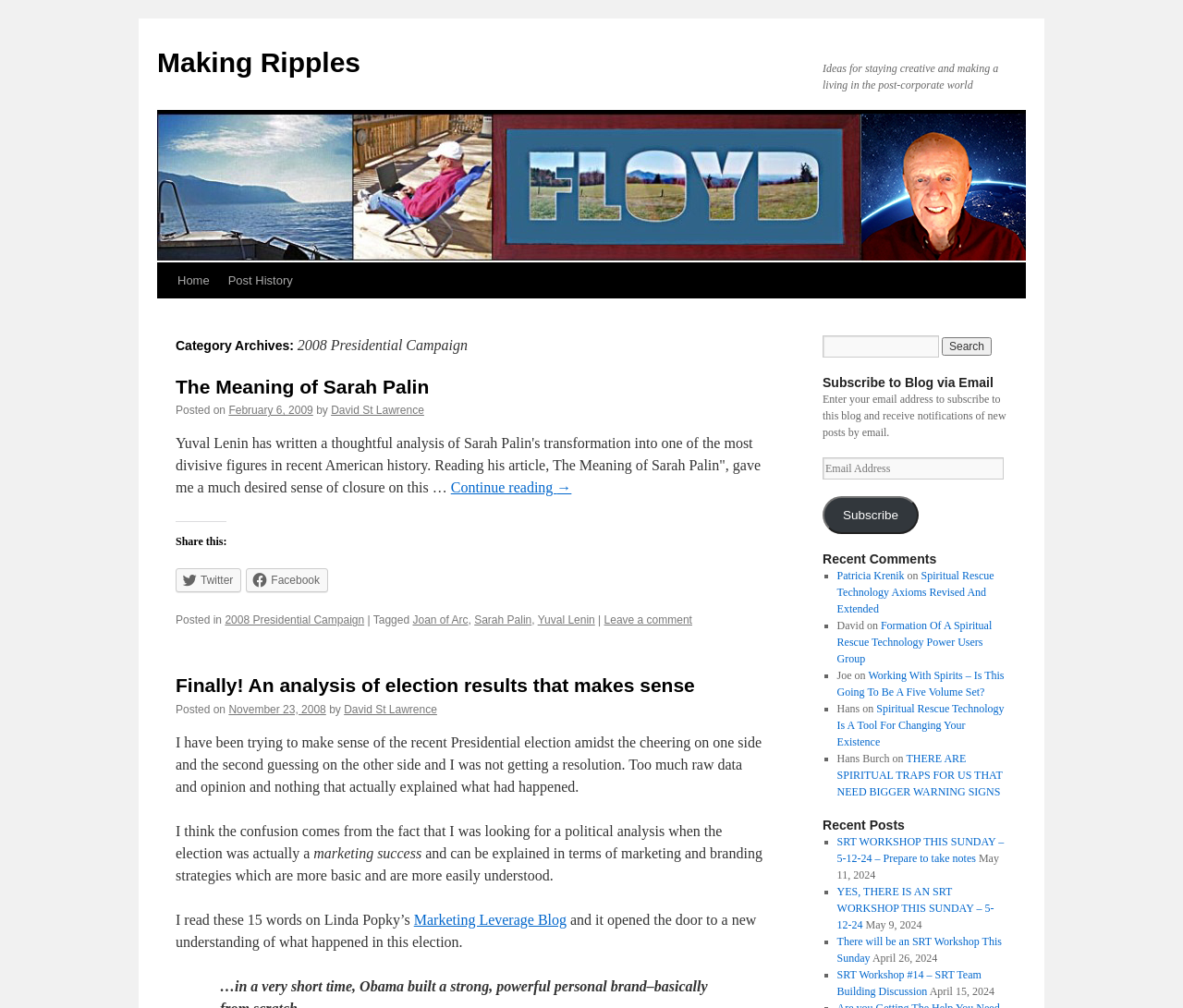Generate a detailed explanation of the webpage's features and information.

The webpage is about a blog focused on the 2008 Presidential Campaign, with the title "Making Ripples". At the top, there is a link to "Making Ripples" and a brief description of the blog's theme, which is about staying creative and making a living in the post-corporate world.

Below the title, there are navigation links, including "Home", "Post History", and "Skip to content". The main content area is divided into several sections. The first section has a heading "Category Archives: 2008 Presidential Campaign" and features a post titled "The Meaning of Sarah Palin". This post has a brief summary and a "Continue reading" link.

To the right of the main content area, there is a sidebar with several sections. The first section has a heading "Share this:" and features social media links to Twitter and Facebook. Below this, there is a section with a heading "Posted in" and lists the categories "2008 Presidential Campaign" and tags "Joan of Arc", "Sarah Palin", and "Yuval Lenin". There is also a "Leave a comment" link.

Further down the sidebar, there is a search bar with a button labeled "Search". Below this, there is a section with a heading "Subscribe to Blog via Email" and a form to enter an email address to receive notifications of new posts. There is also a section with a heading "Recent Comments" that lists several comments with links to the corresponding posts.

The main content area continues with several more posts, including "Finally! An analysis of election results that makes sense" and "I have been trying to make sense of the recent Presidential election...". Each post has a heading, a brief summary, and a "Continue reading" link.

At the bottom of the page, there is a section with a heading "Recent Posts" that lists several recent posts with links to the corresponding pages.